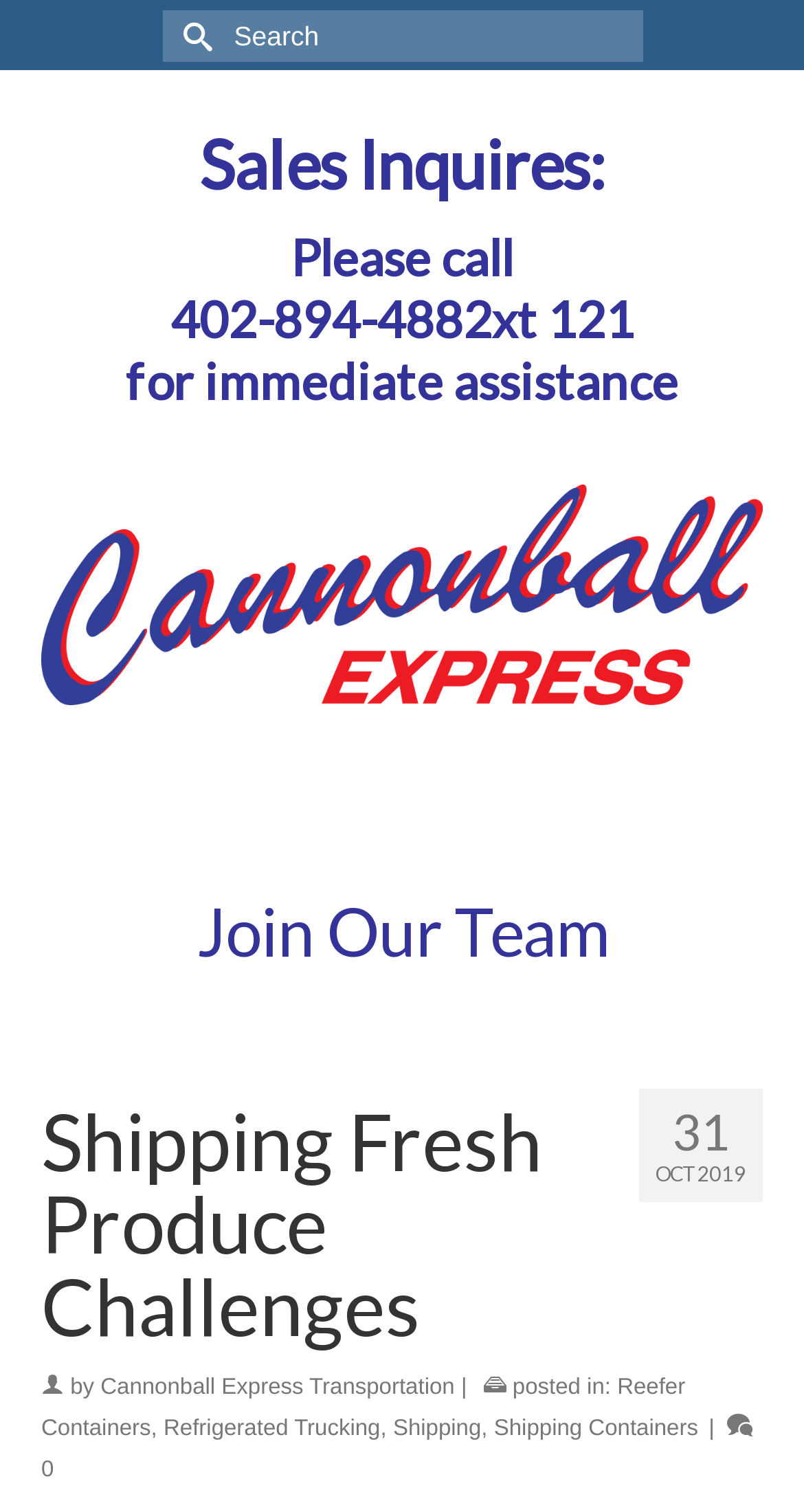What type of shipping is mentioned?
Give a comprehensive and detailed explanation for the question.

I found the types of shipping by looking at the links 'Reefer Containers', 'Refrigerated Trucking', 'Shipping', and 'Shipping Containers' at the bottom of the page, which indicate the different types of shipping services offered.